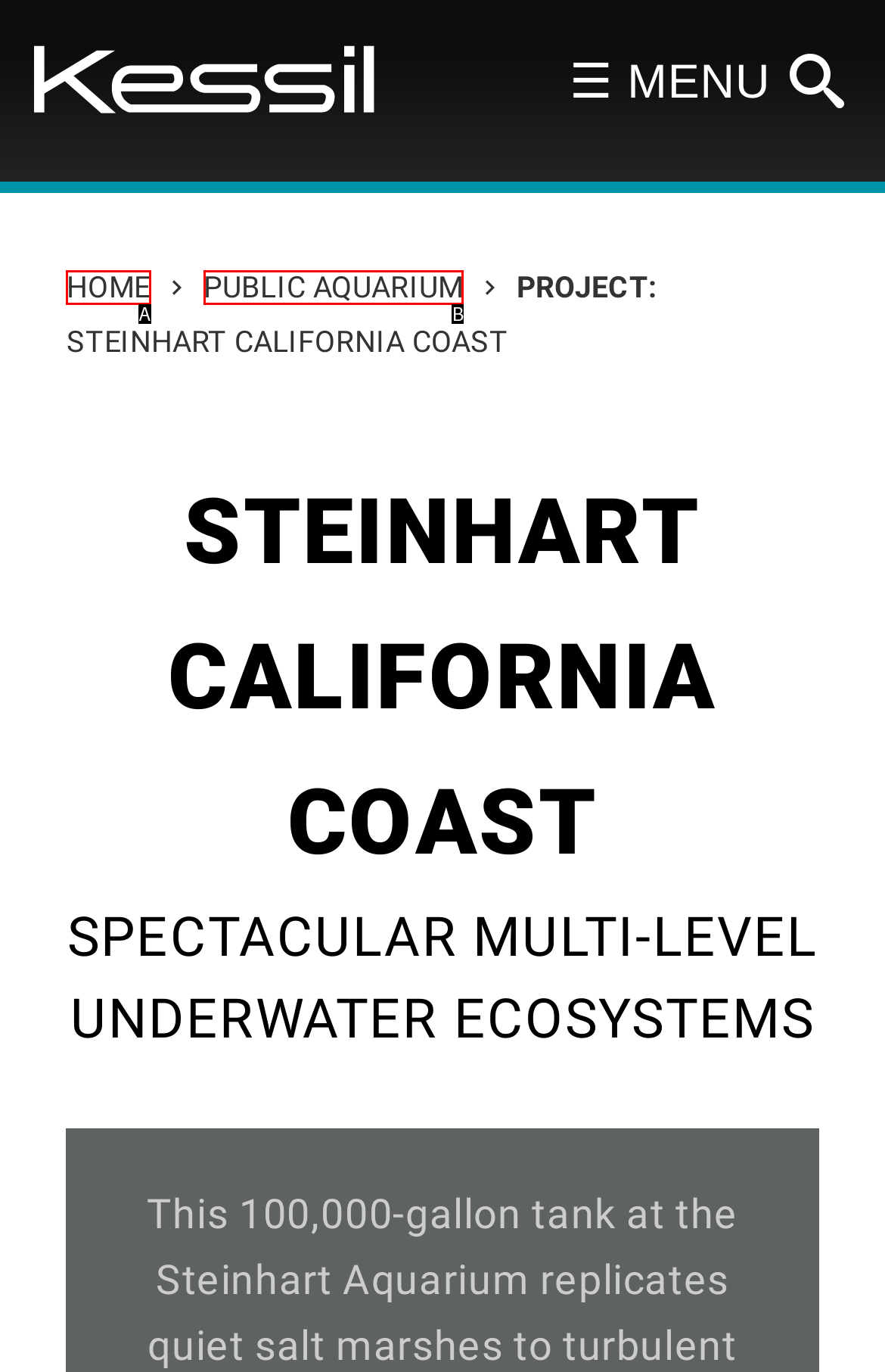Refer to the element description: HOME and identify the matching HTML element. State your answer with the appropriate letter.

A